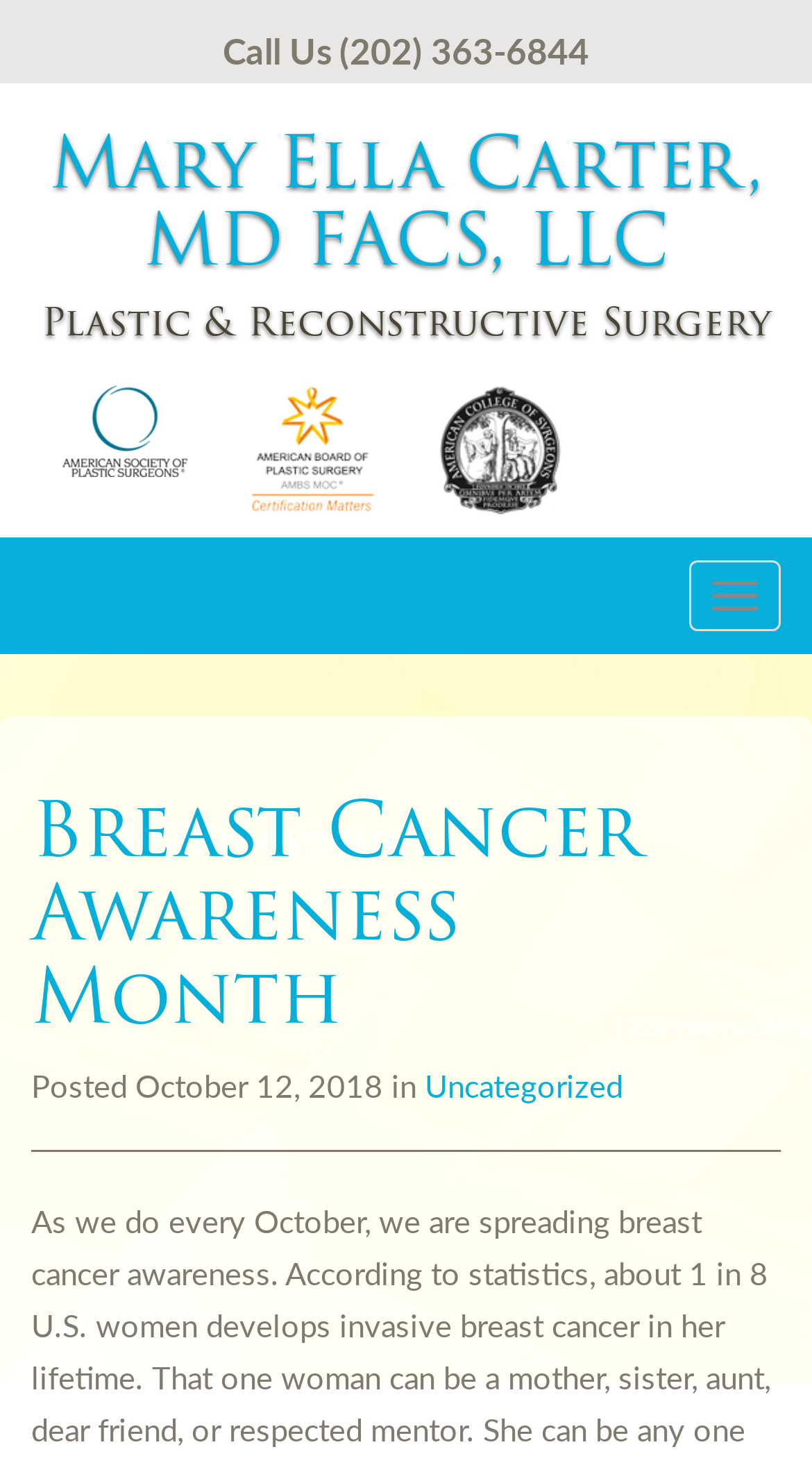Find the bounding box coordinates corresponding to the UI element with the description: "Toggle navigation". The coordinates should be formatted as [left, top, right, bottom], with values as floats between 0 and 1.

[0.849, 0.384, 0.962, 0.432]